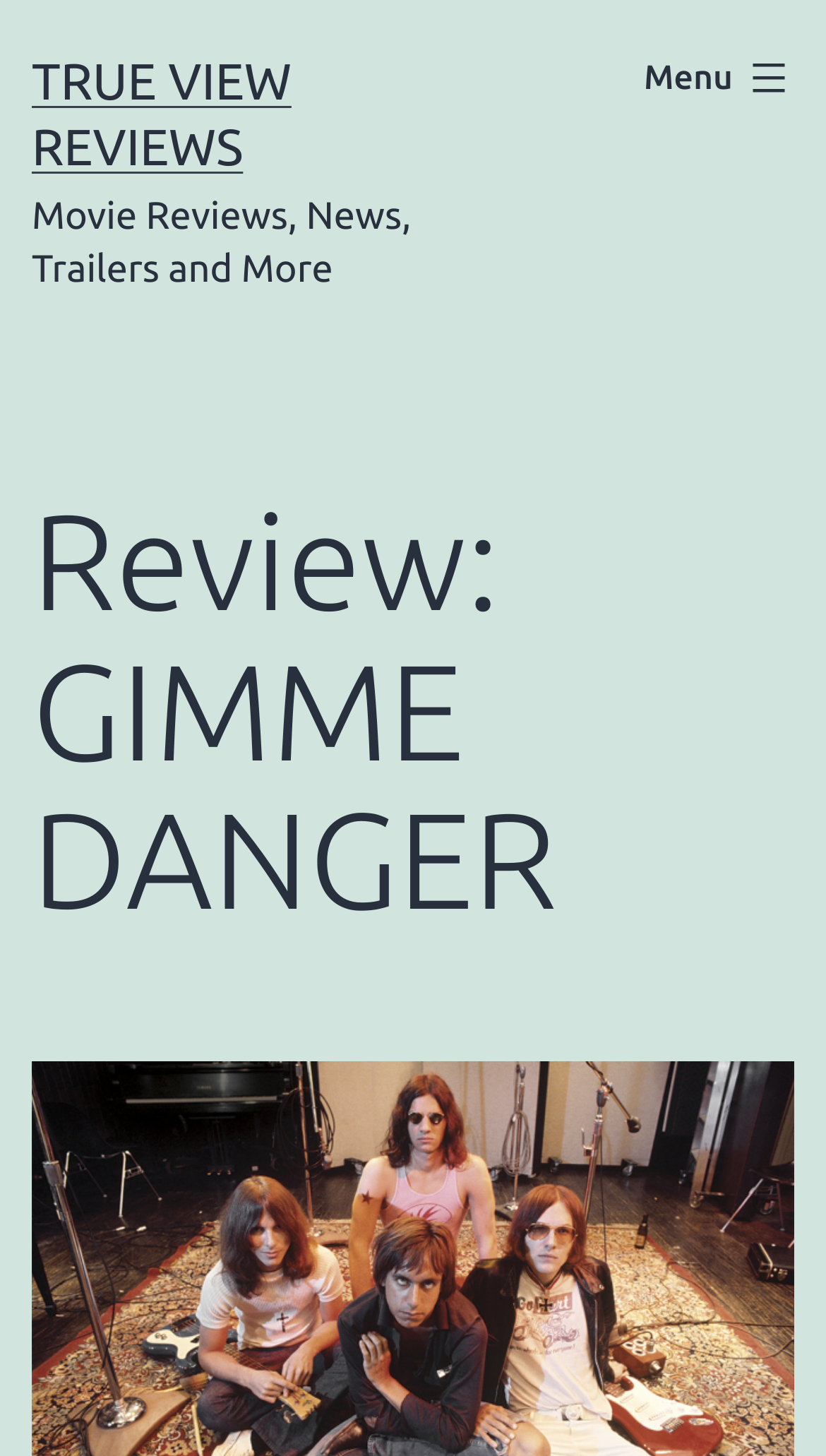Can you determine the main header of this webpage?

Review: GIMME DANGER